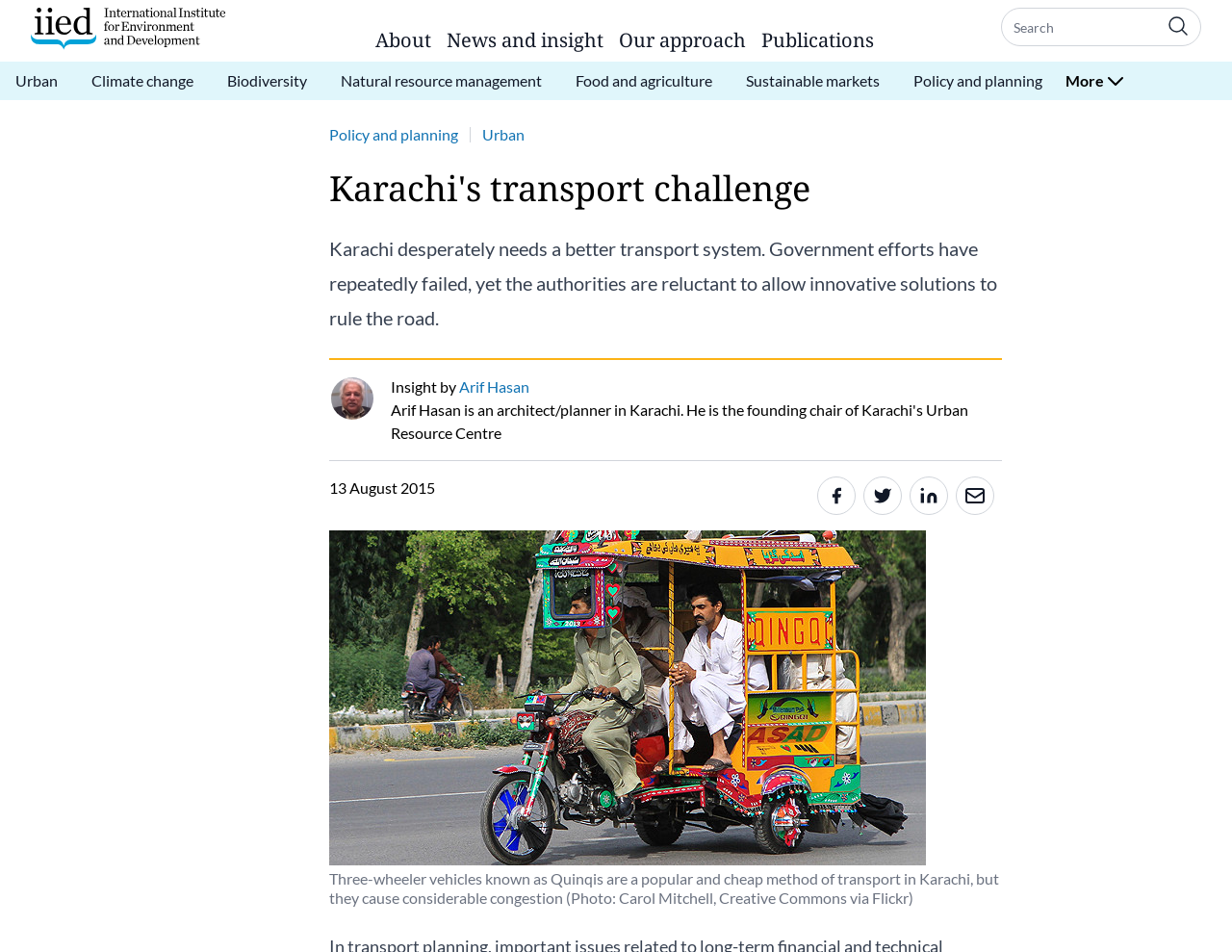Determine the bounding box coordinates of the element that should be clicked to execute the following command: "Click on the 'More' button".

[0.859, 0.065, 0.937, 0.105]